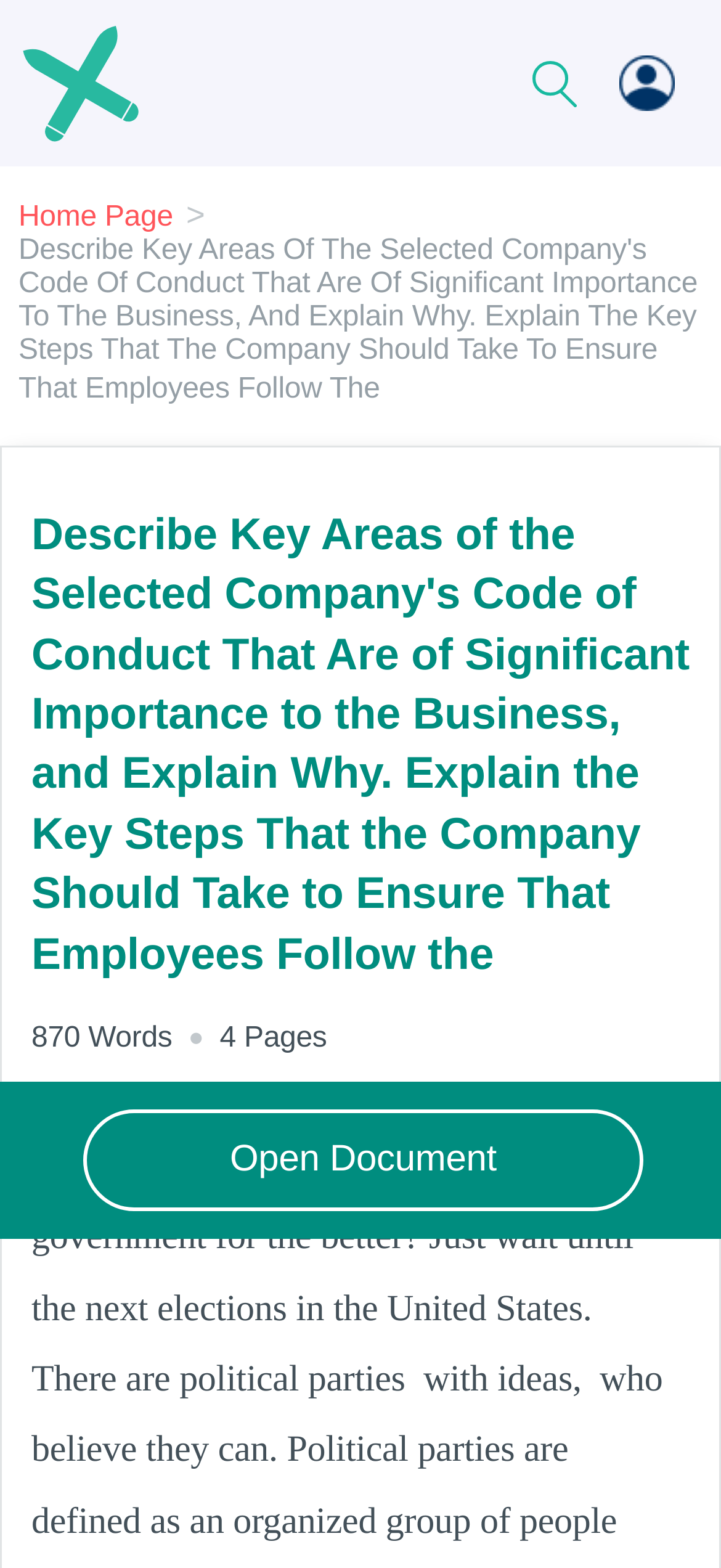Respond to the following query with just one word or a short phrase: 
What is the number of words in the document?

870